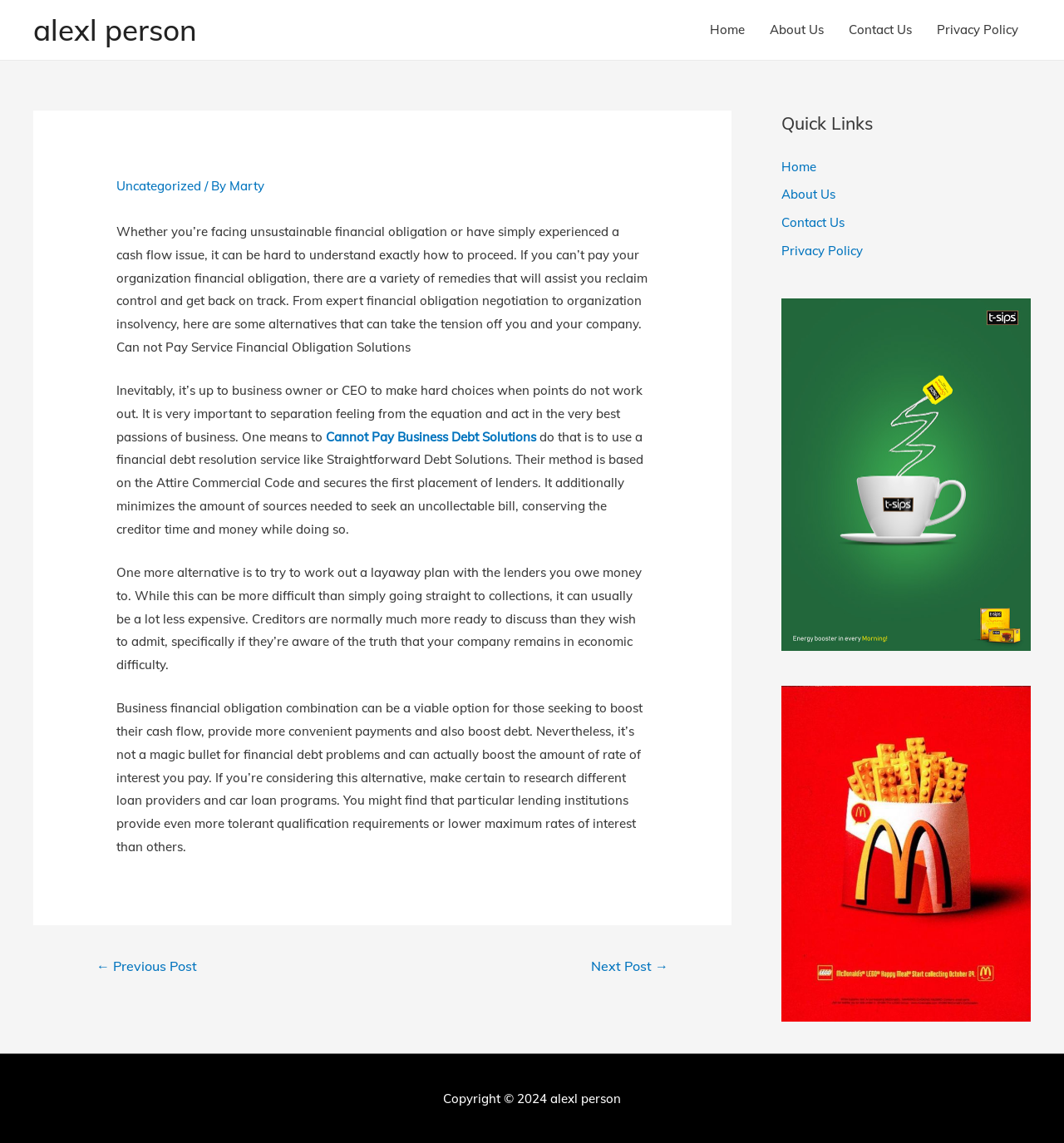Please respond to the question using a single word or phrase:
Who is the author of the article?

Marty